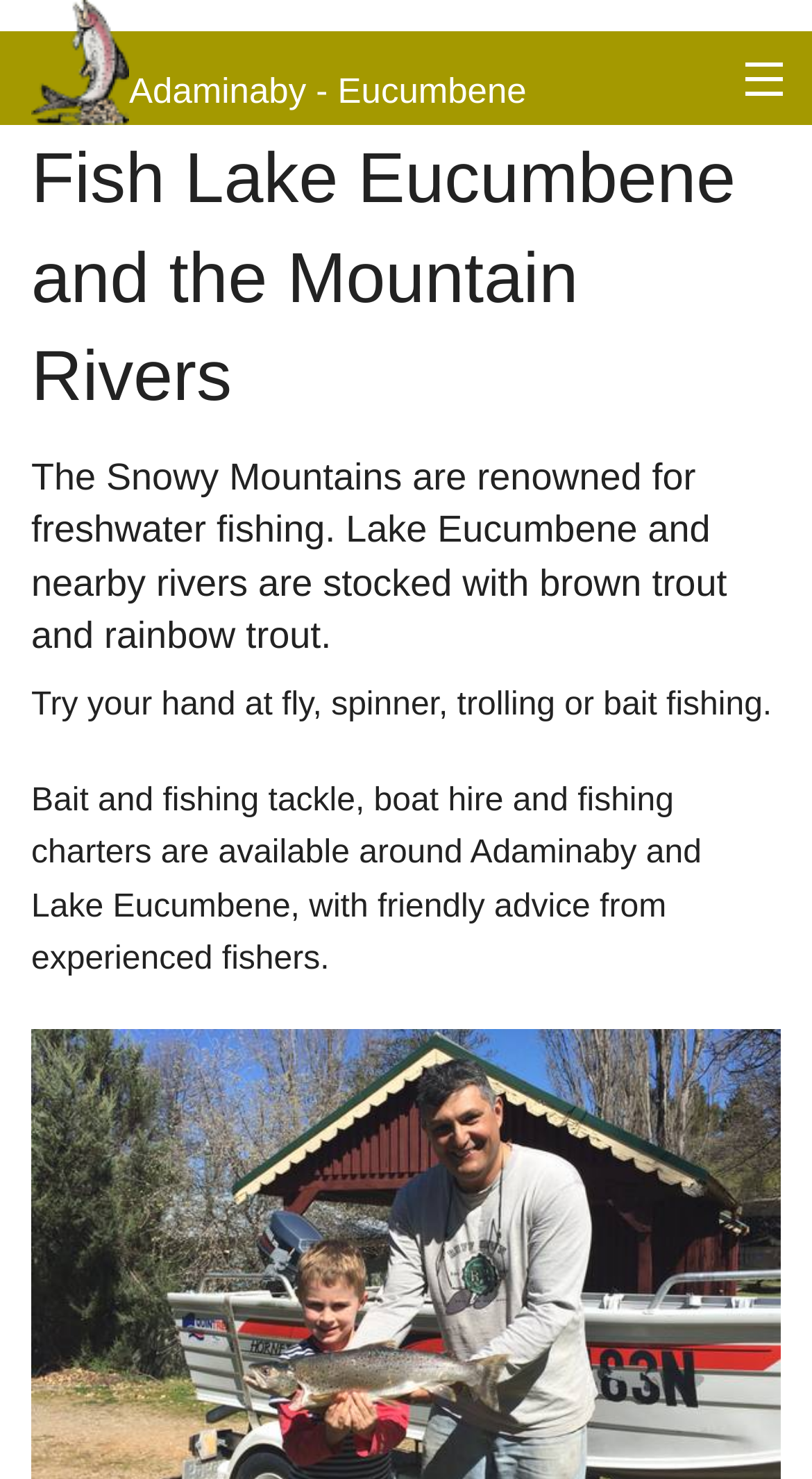Where can I get fishing advice?
Please give a detailed and elaborate explanation in response to the question.

According to the webpage, friendly advice from experienced fishers is available around Adaminaby and Lake Eucumbene. This information is provided in the static text element.